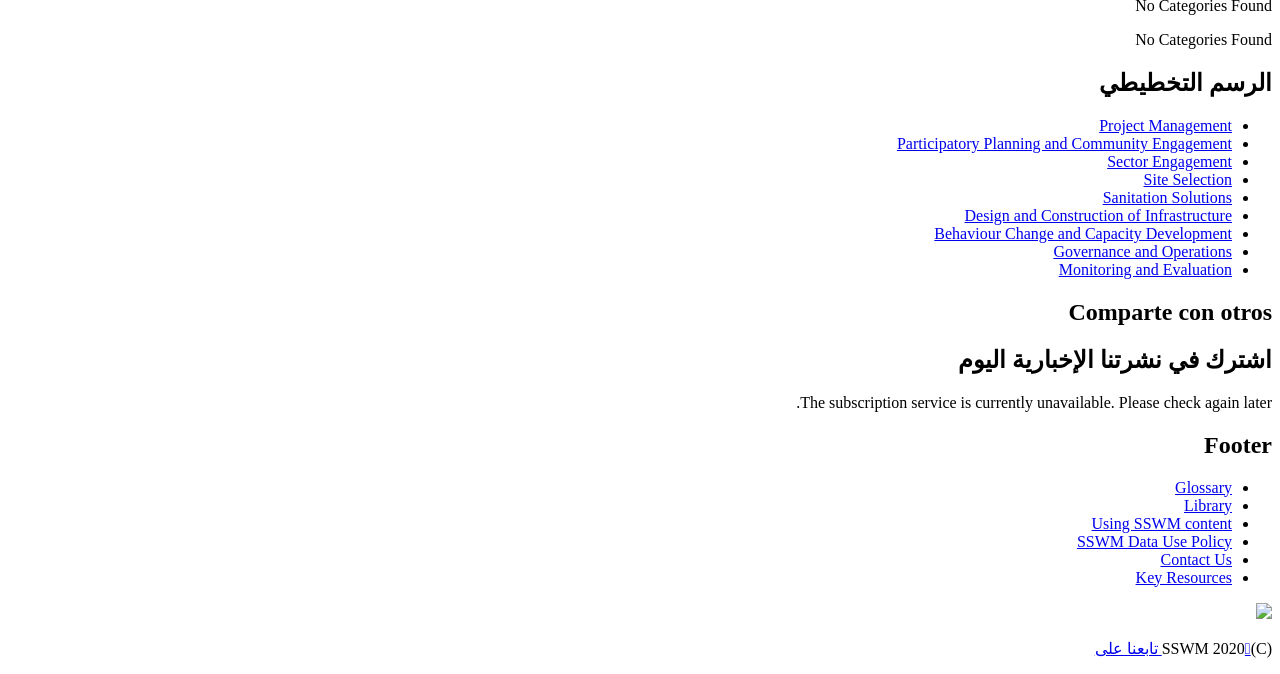Determine the bounding box coordinates of the section I need to click to execute the following instruction: "Follow us on social media". Provide the coordinates as four float numbers between 0 and 1, i.e., [left, top, right, bottom].

[0.855, 0.949, 0.977, 0.974]